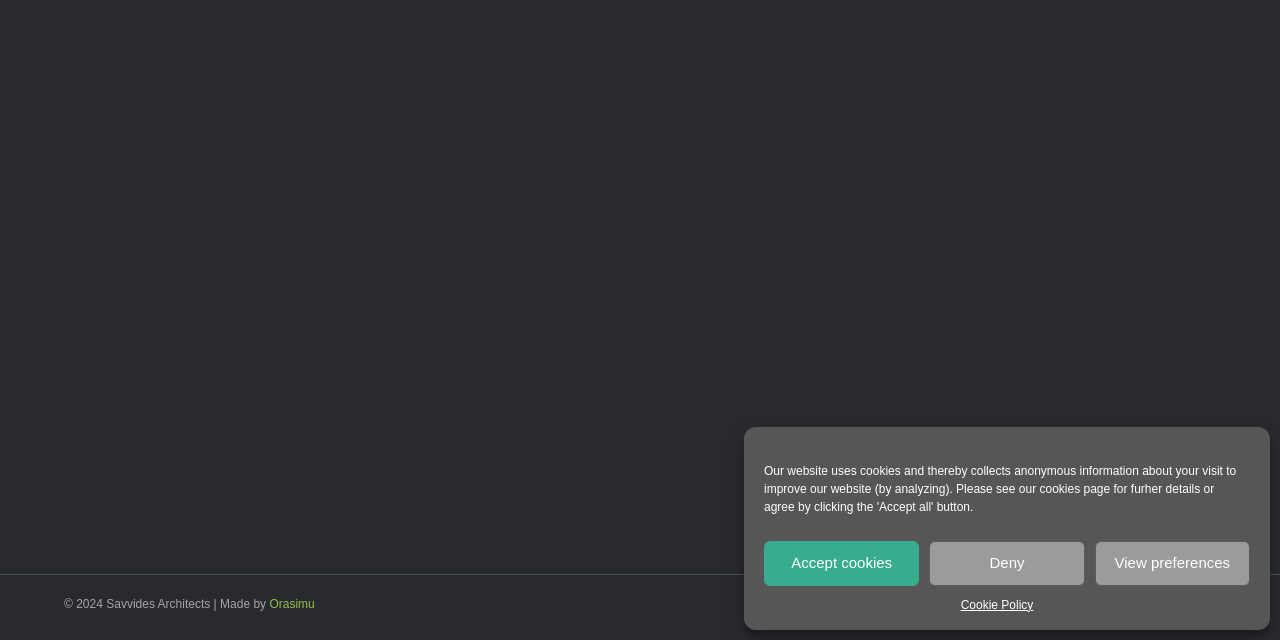Find the bounding box coordinates for the HTML element specified by: "Cookie Policy (EU)".

[0.86, 0.93, 0.962, 0.984]